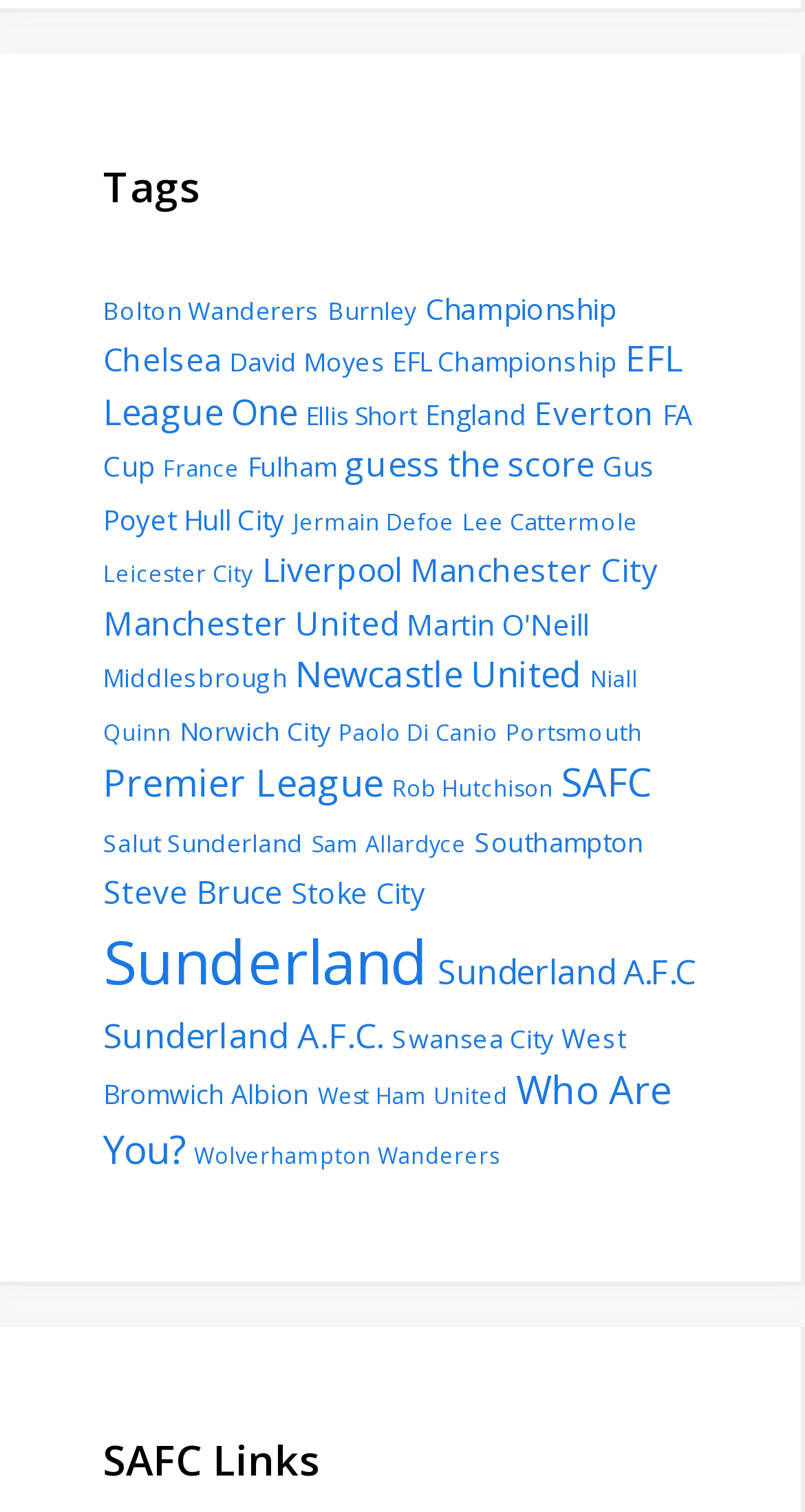How many links are related to football teams or leagues?
Using the image, elaborate on the answer with as much detail as possible.

There are numerous links related to football teams or leagues, such as 'Bolton Wanderers', 'Burnley', 'Championship', 'Chelsea', and many more, which suggests that there are more than 20 links related to football teams or leagues.